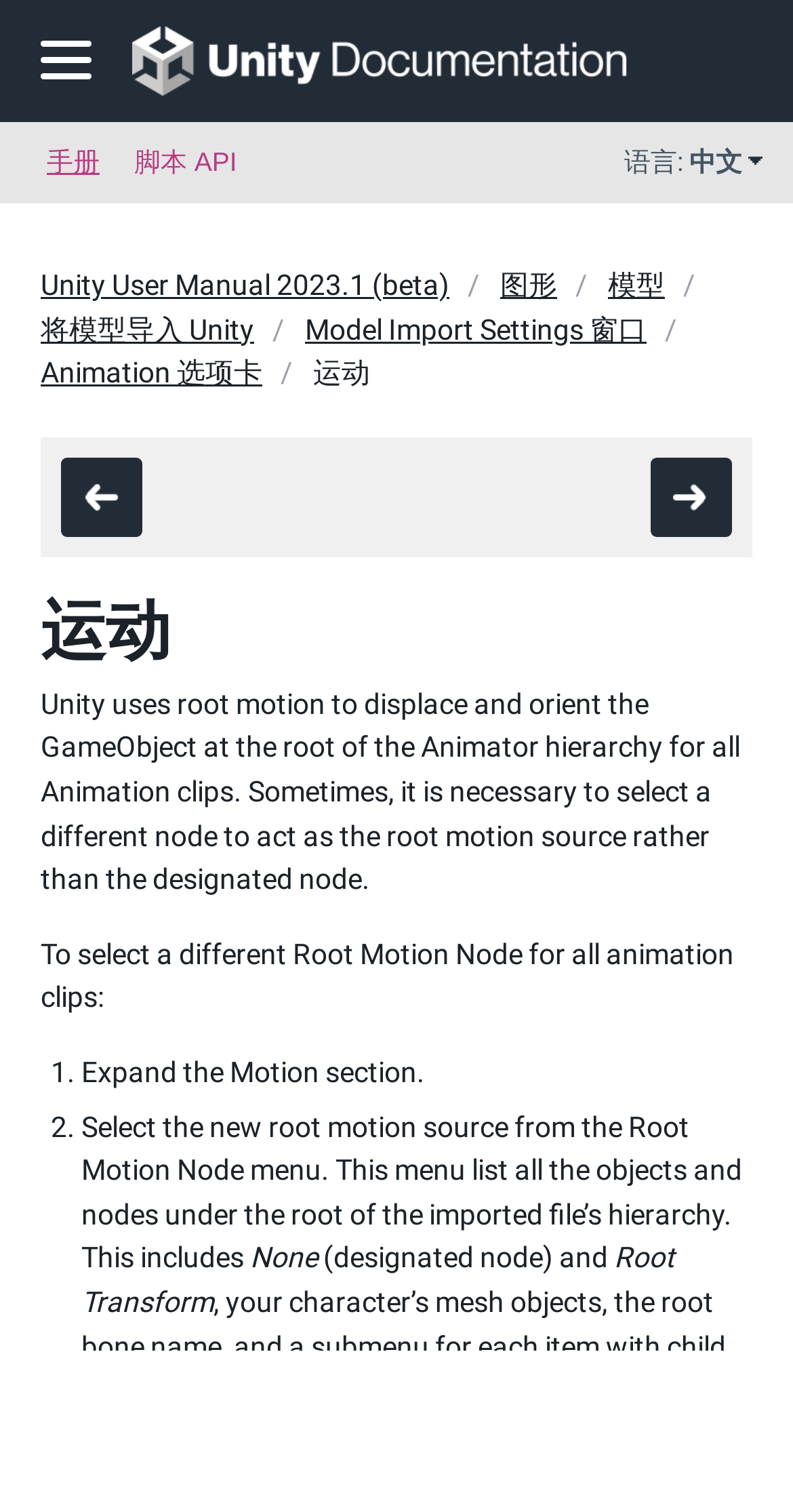What is included in the Root Motion Node menu?
Answer the question with as much detail as you can, using the image as a reference.

The Root Motion Node menu lists all the objects and nodes under the root of the imported file’s hierarchy, including the designated node, the character’s mesh objects, the root bone name, and a submenu for each item with child objects.